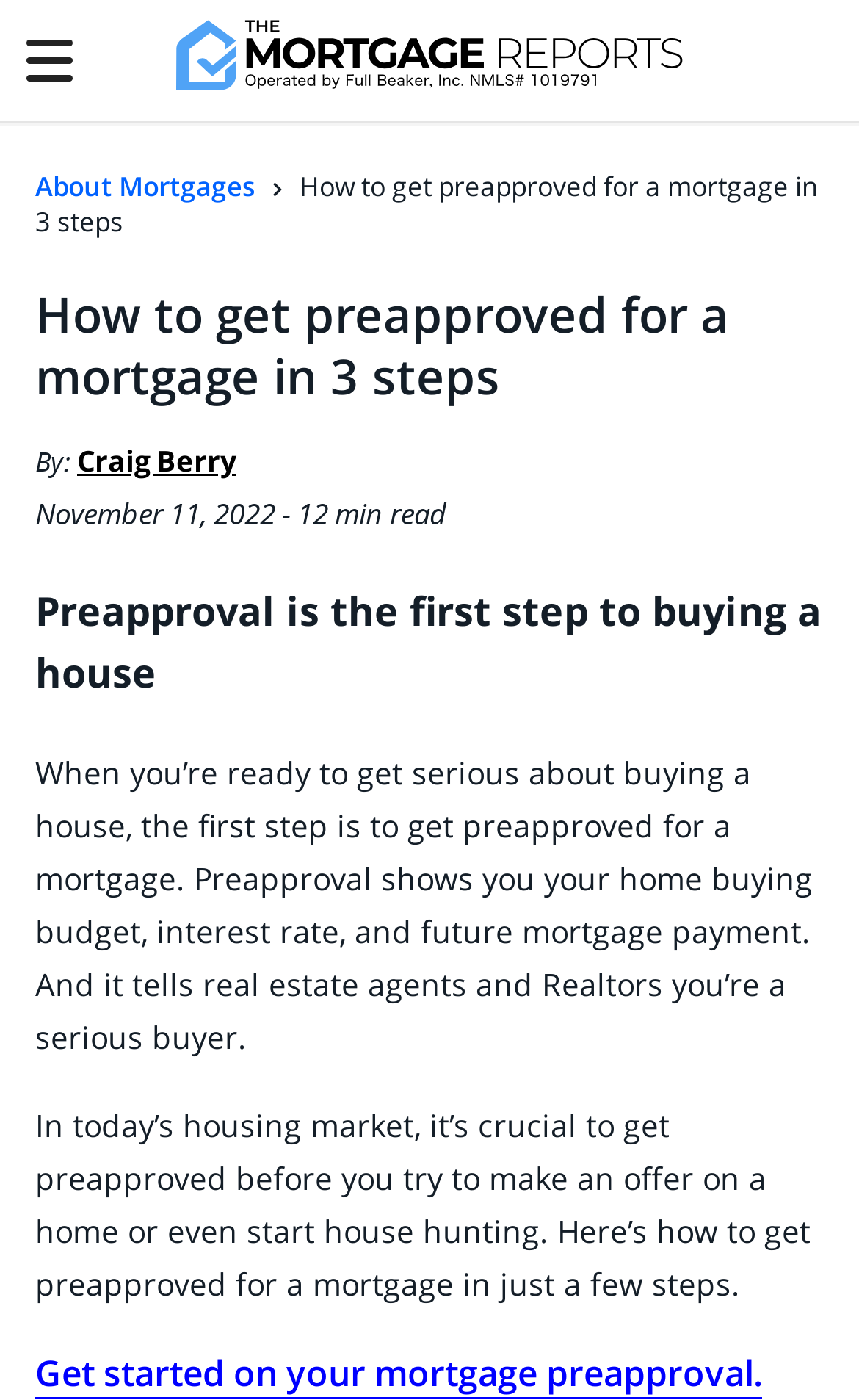Use the details in the image to answer the question thoroughly: 
What is the logo of the website?

The logo of the website can be found at the top of the page, where it says 'The Mortgage Reports Logo'.